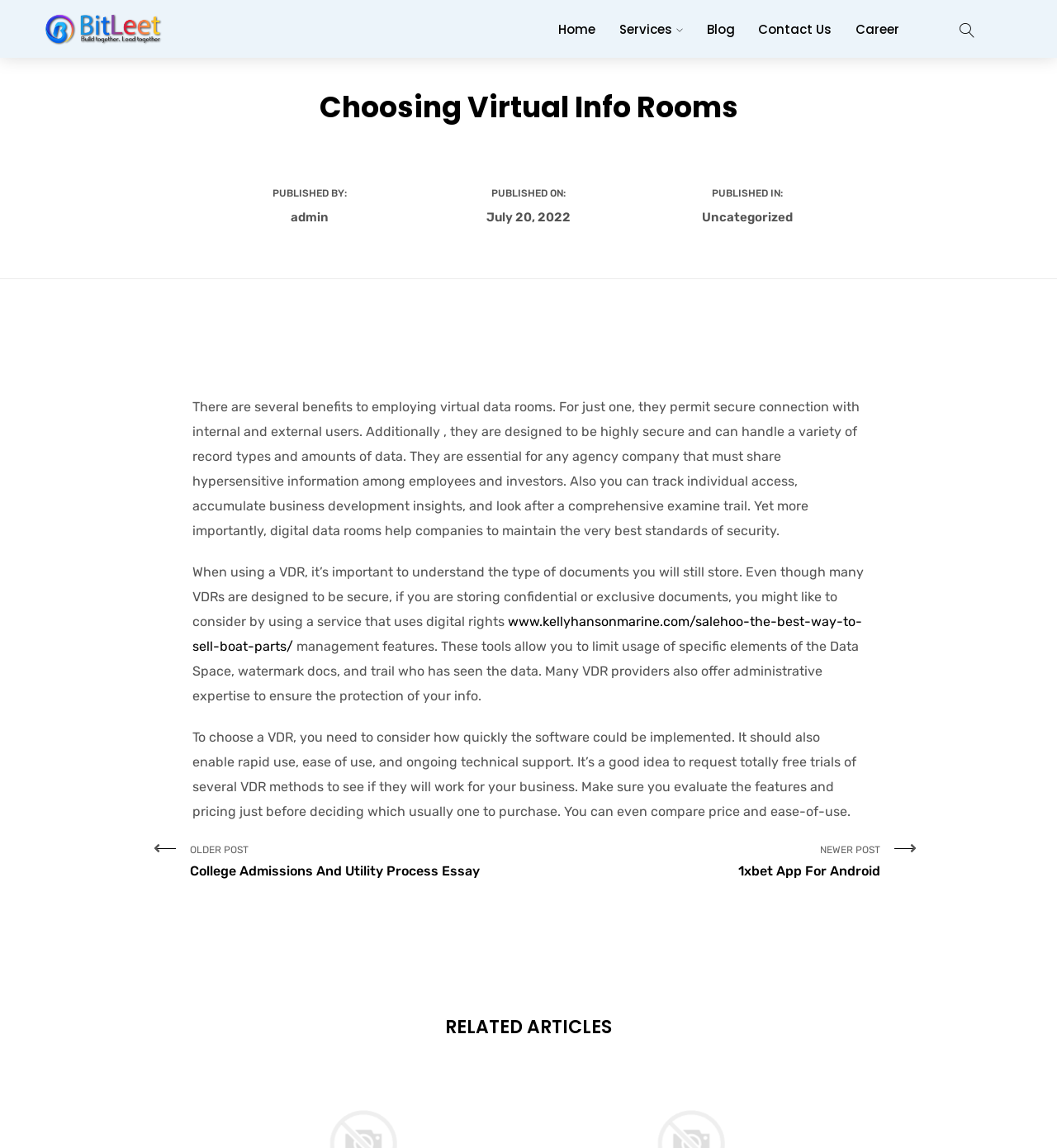Use a single word or phrase to answer the question:
How many types of digital services are mentioned?

7